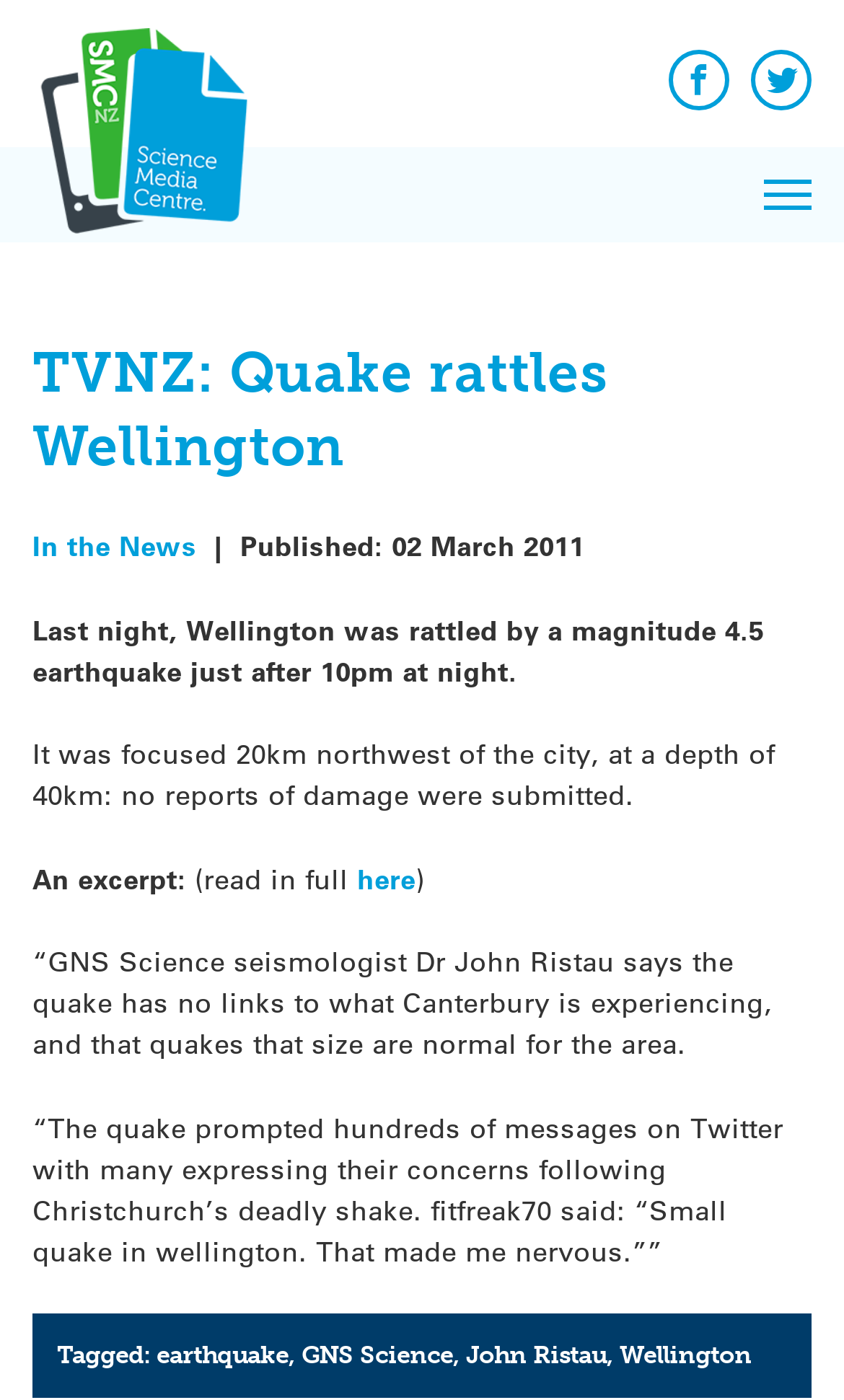Give an in-depth explanation of the webpage layout and content.

The webpage is about a news article titled "TVNZ: Quake rattles Wellington" from the Science Media Centre. At the top left, there is a link to the Science Media Centre with an accompanying image. On the top right, there are social media links to Facebook and Twitter. A primary menu button is located at the top right corner.

The main content of the webpage is an article about a magnitude 4.5 earthquake that occurred in Wellington. The article's title is "TVNZ: Quake rattles Wellington" and is followed by a link to "In the News" and a publication date of "02 March 2011". The article's content is divided into several paragraphs. The first paragraph describes the earthquake, stating that it occurred at 10 pm and was focused 20 km northwest of the city at a depth of 40 km, with no reports of damage.

The second paragraph mentions an excerpt from a larger article, with a link to read the full article. The third paragraph quotes Dr. John Ristau, a seismologist from GNS Science, stating that the quake has no links to what Canterbury is experiencing and that quakes of that size are normal for the area. The fourth paragraph mentions reactions on Twitter, with a quote from a user expressing concern following the Christchurch earthquake.

At the bottom of the webpage, there is a footer section with tags related to the article, including "earthquake", "GNS Science", "John Ristau", and "Wellington". There are also several checkboxes on the right side of the webpage, labeled "Expert Reactions", "In the News", and "Reflections on Science", which are unchecked. A search overlay with a close button is located at the top right corner.